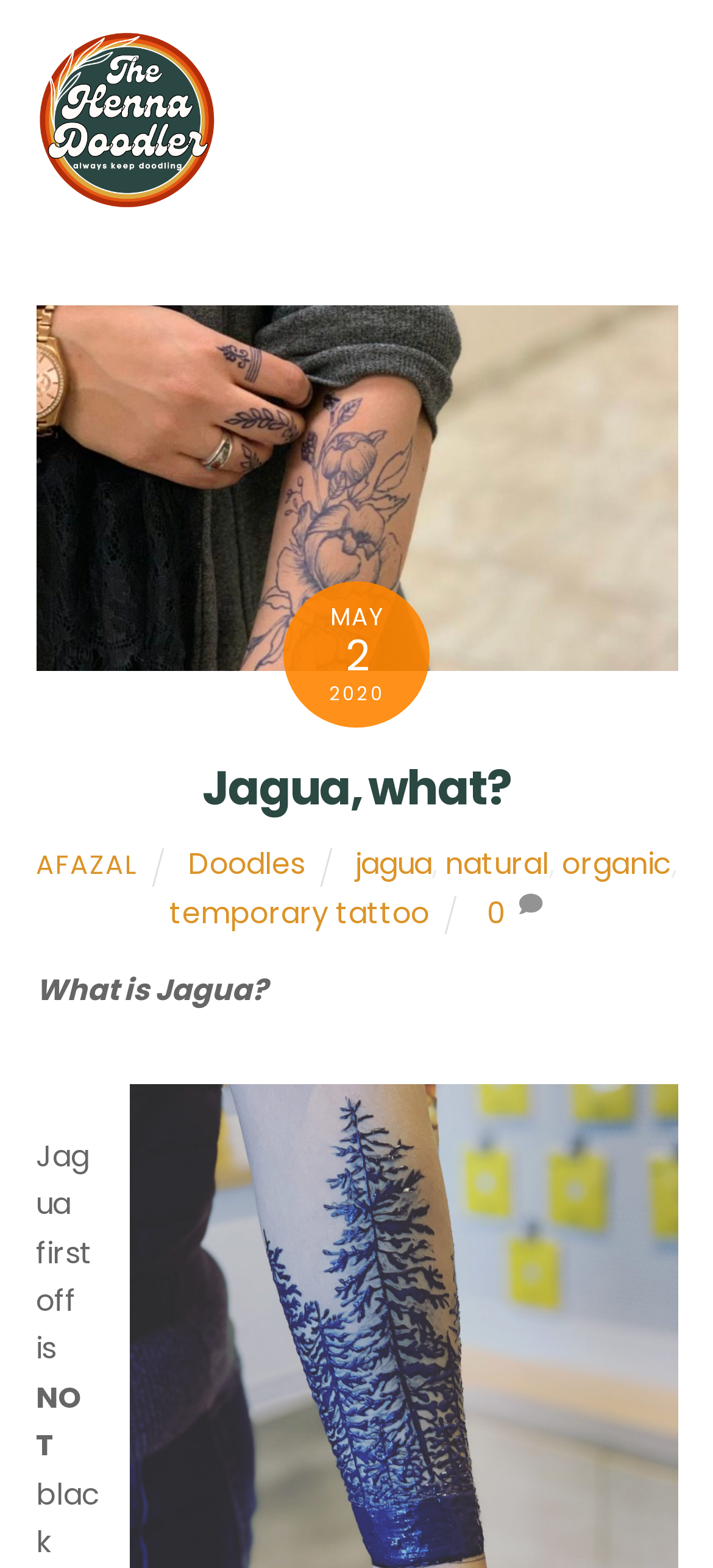Identify the bounding box coordinates for the element you need to click to achieve the following task: "Go to the Henna Doodler page". The coordinates must be four float values ranging from 0 to 1, formatted as [left, top, right, bottom].

[0.05, 0.105, 0.306, 0.143]